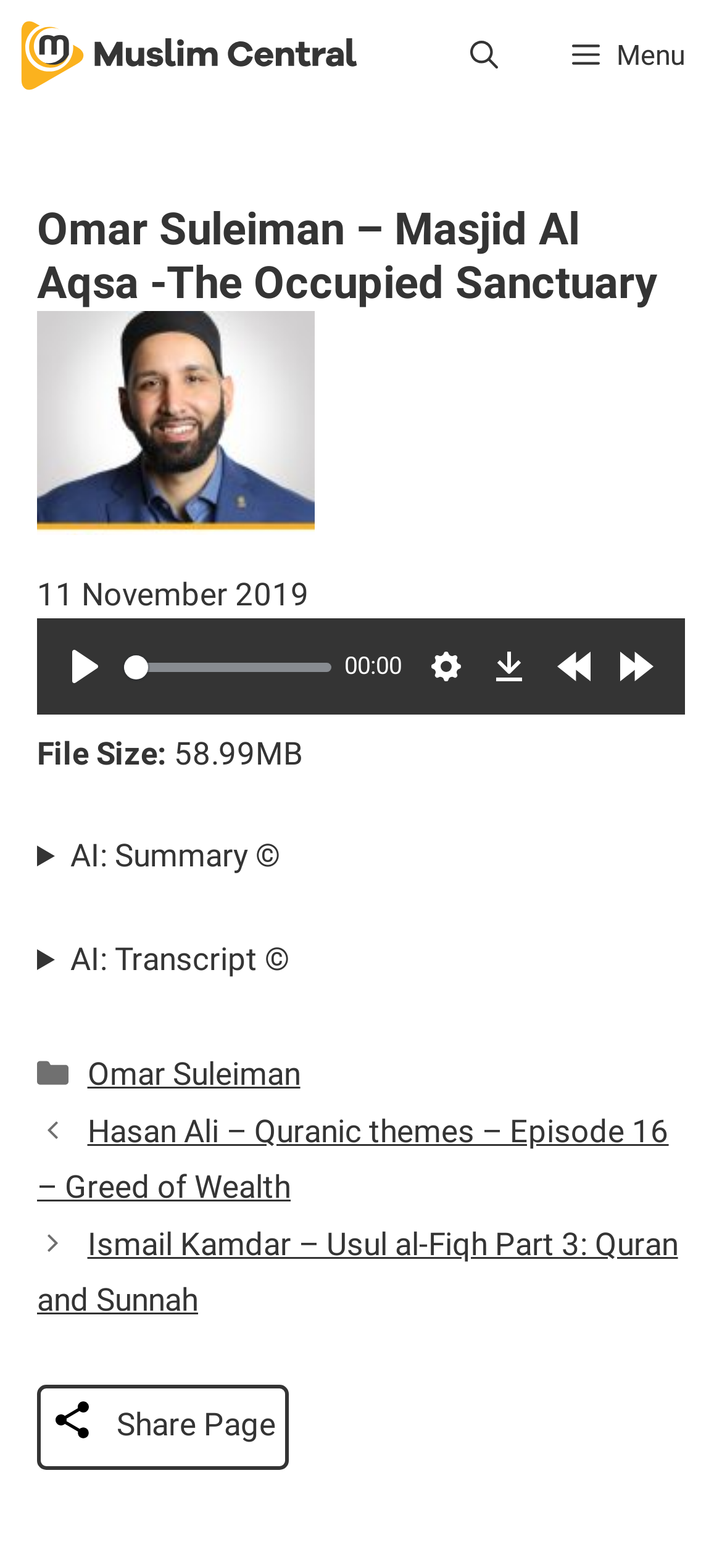Pinpoint the bounding box coordinates of the element that must be clicked to accomplish the following instruction: "Click the Muslim Central link". The coordinates should be in the format of four float numbers between 0 and 1, i.e., [left, top, right, bottom].

[0.026, 0.0, 0.499, 0.071]